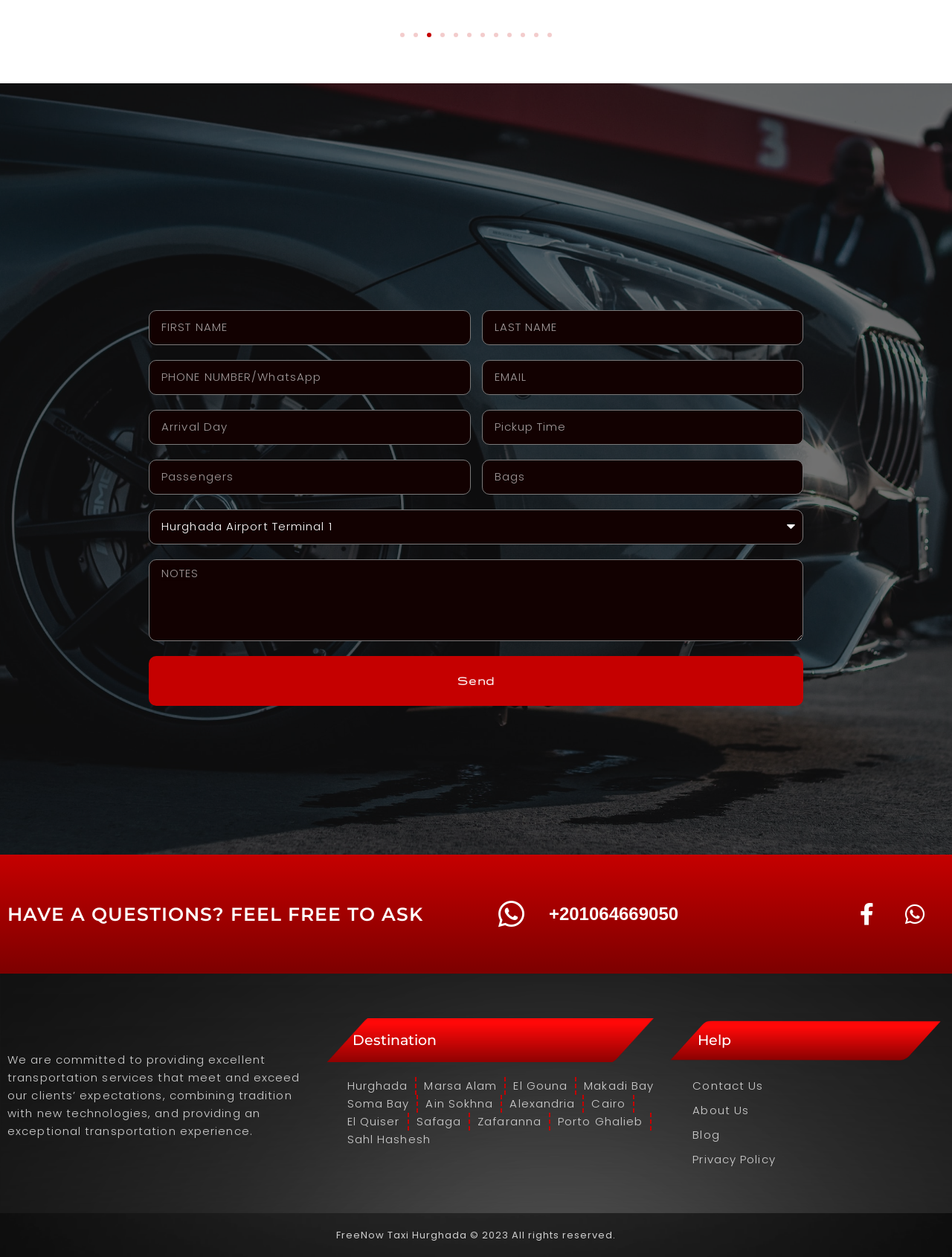Please find the bounding box coordinates of the element's region to be clicked to carry out this instruction: "Click send".

[0.156, 0.522, 0.844, 0.561]